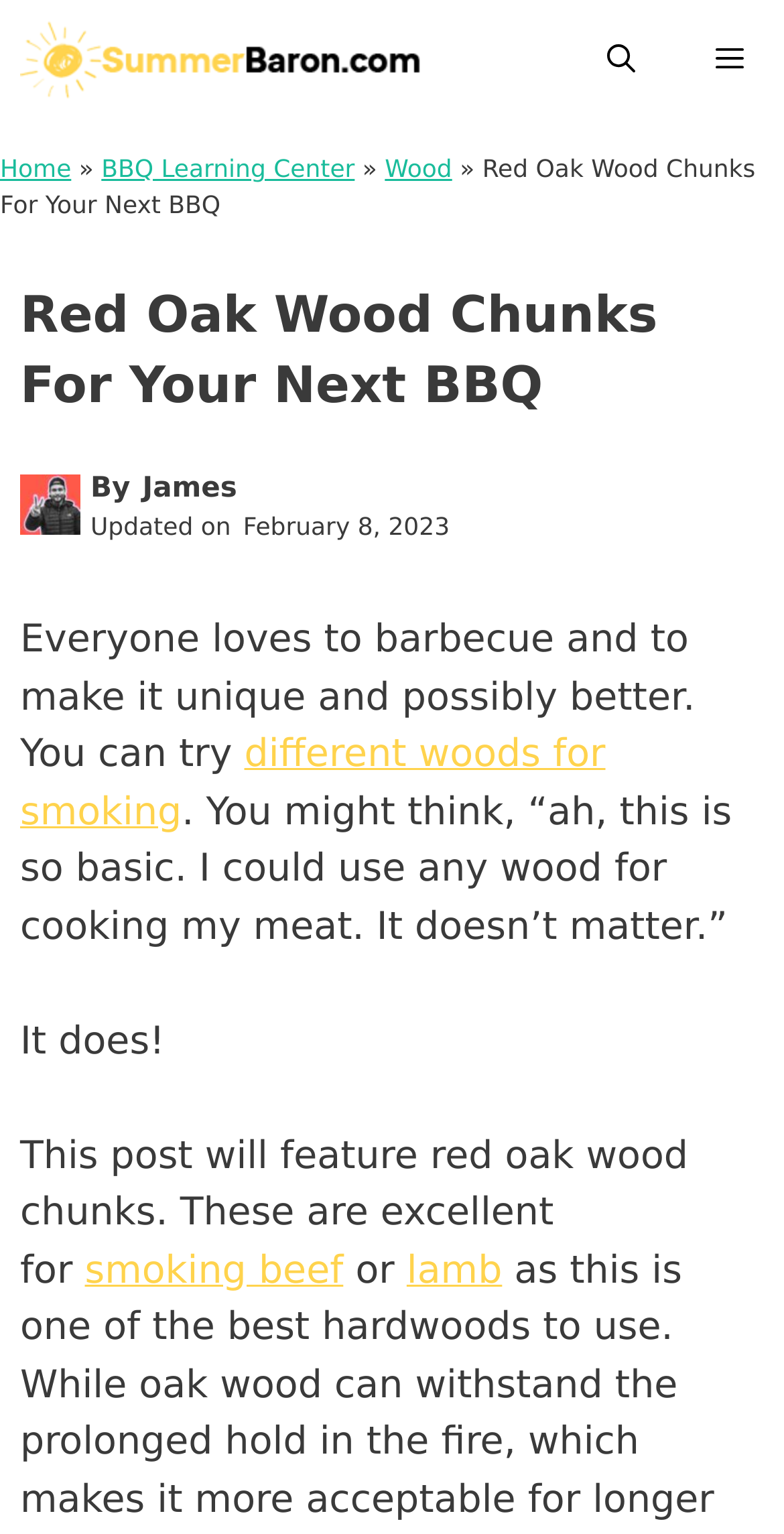Your task is to extract the text of the main heading from the webpage.

Red Oak Wood Chunks For Your Next BBQ